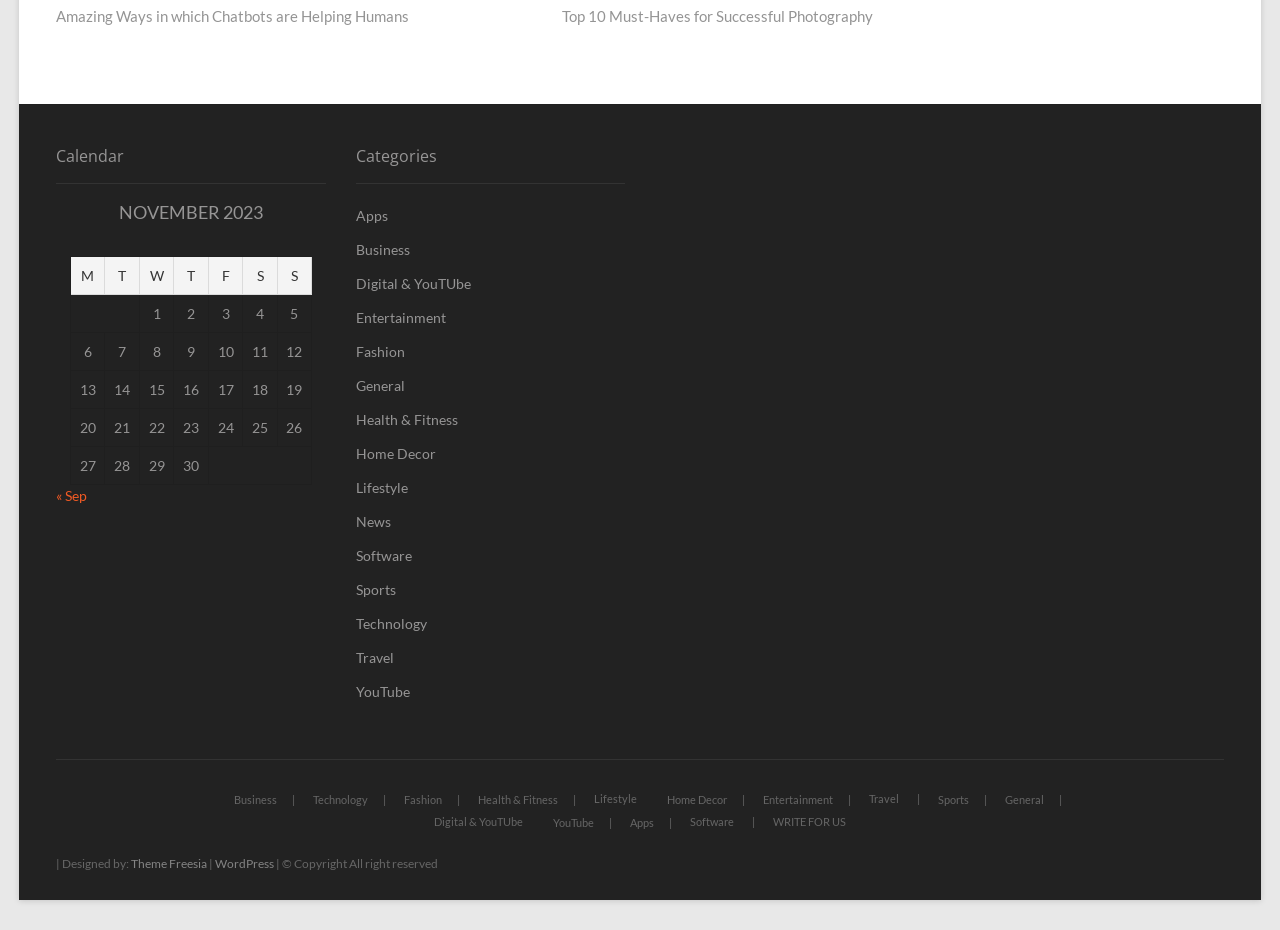Please answer the following question using a single word or phrase: 
What is the first day of the month in the calendar?

1